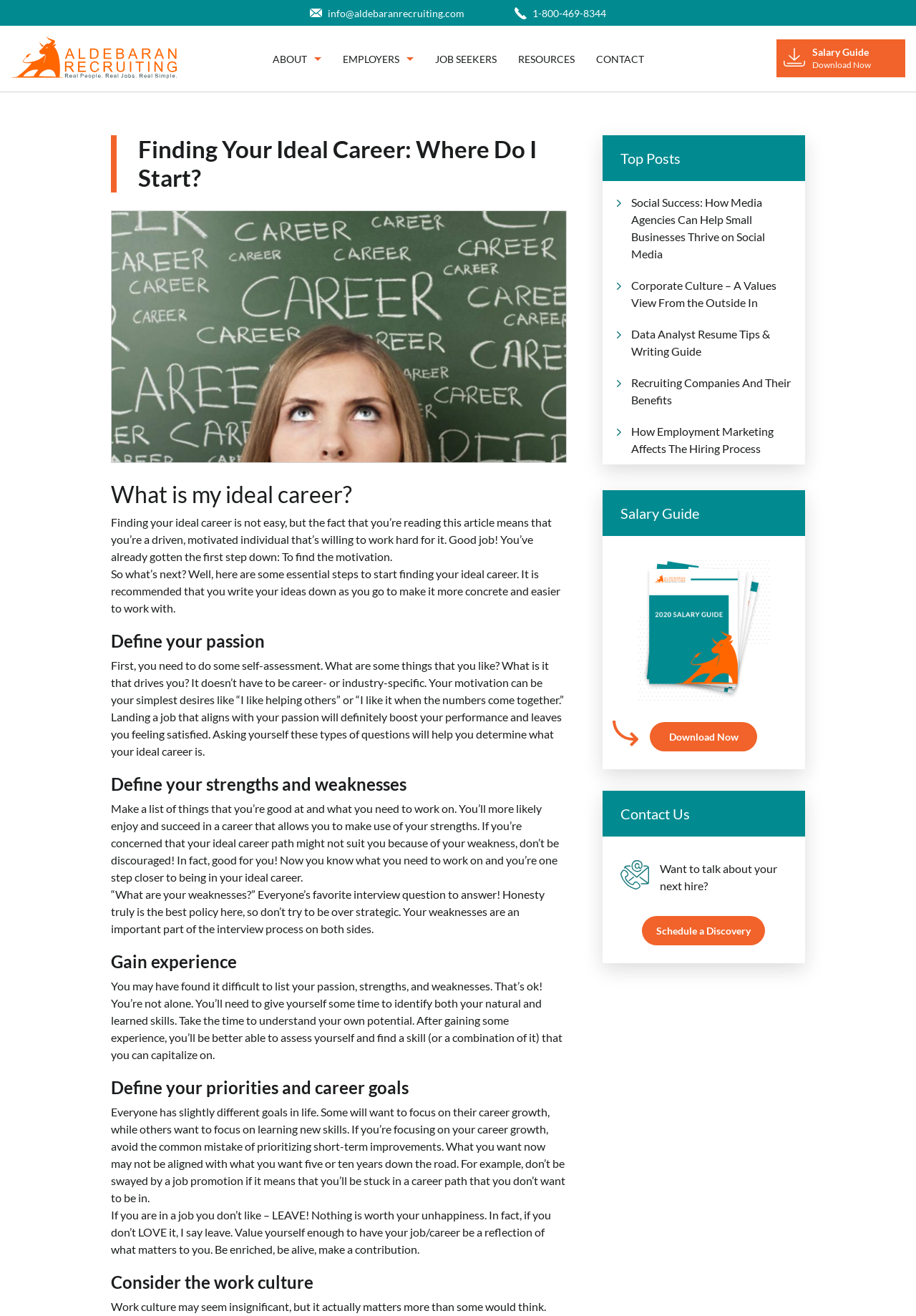Identify the bounding box coordinates of the section that should be clicked to achieve the task described: "Schedule a Discovery".

[0.701, 0.696, 0.835, 0.718]